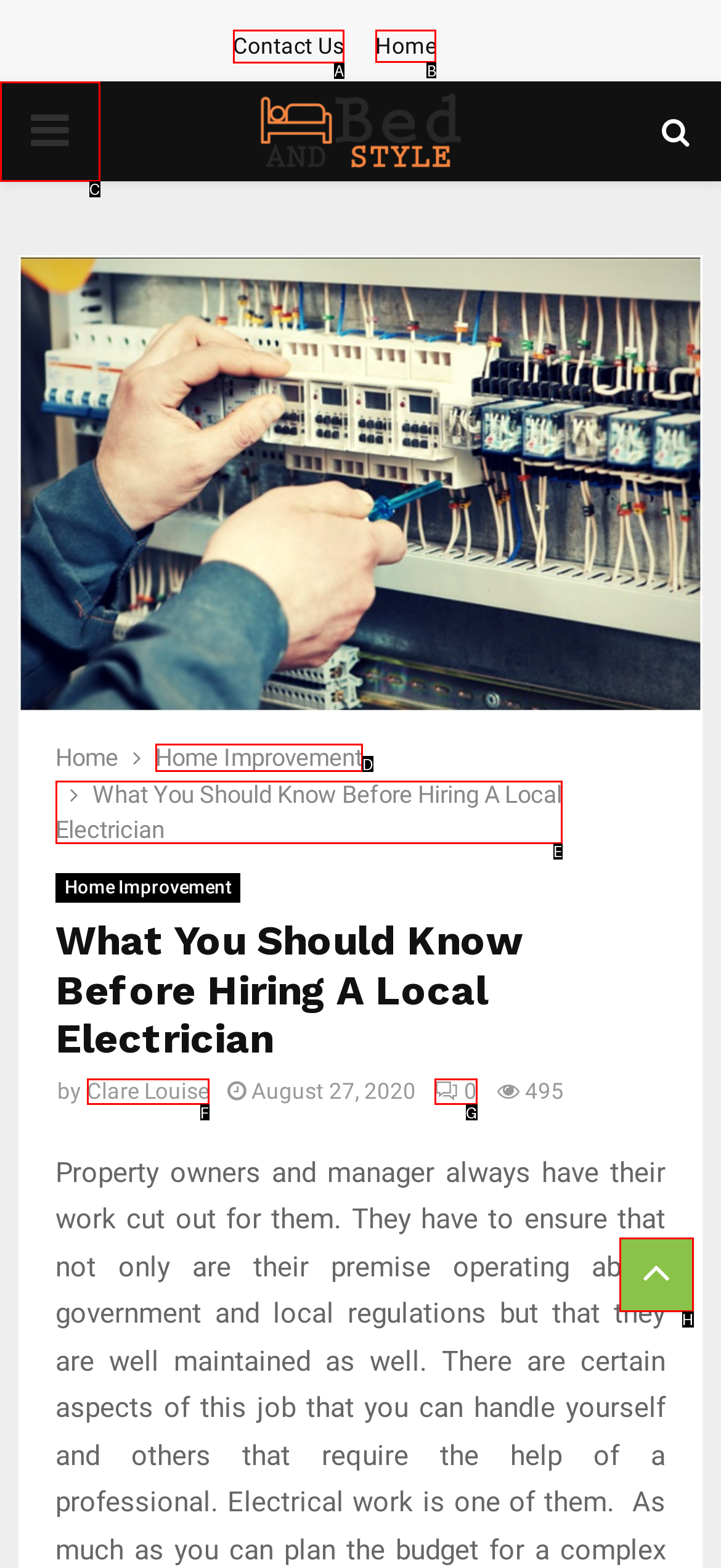What option should you select to complete this task: visit home page? Indicate your answer by providing the letter only.

B